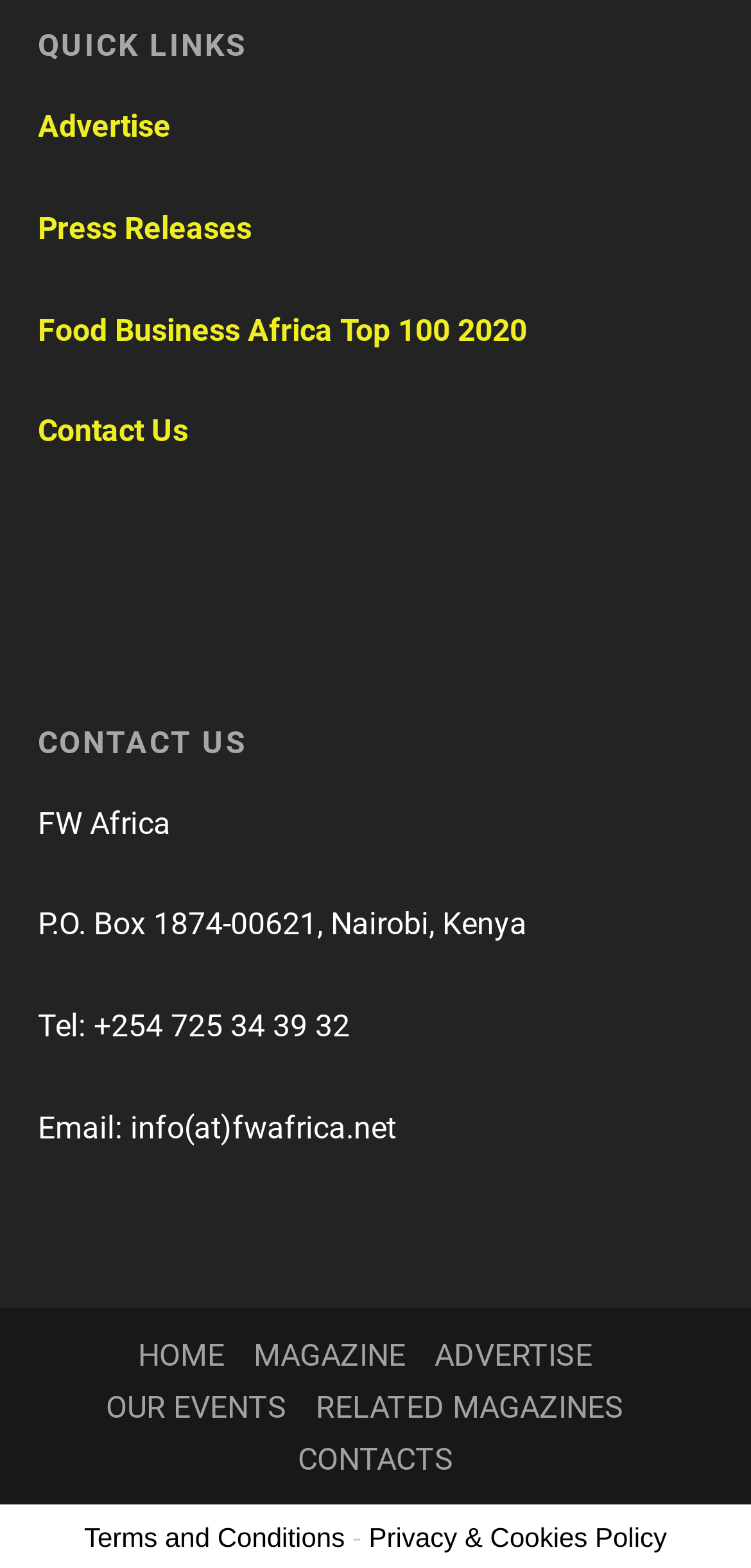Could you find the bounding box coordinates of the clickable area to complete this instruction: "Click on Advertise"?

[0.05, 0.069, 0.237, 0.092]